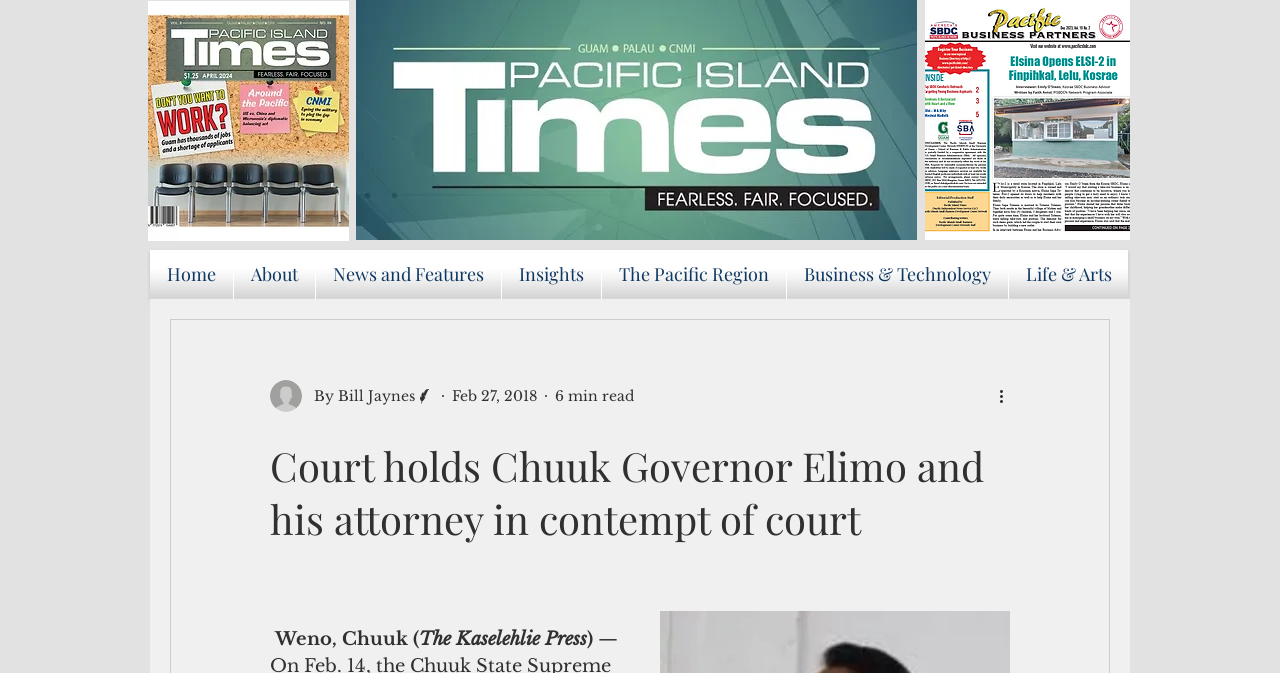Find the bounding box coordinates of the element's region that should be clicked in order to follow the given instruction: "access my account". The coordinates should consist of four float numbers between 0 and 1, i.e., [left, top, right, bottom].

None